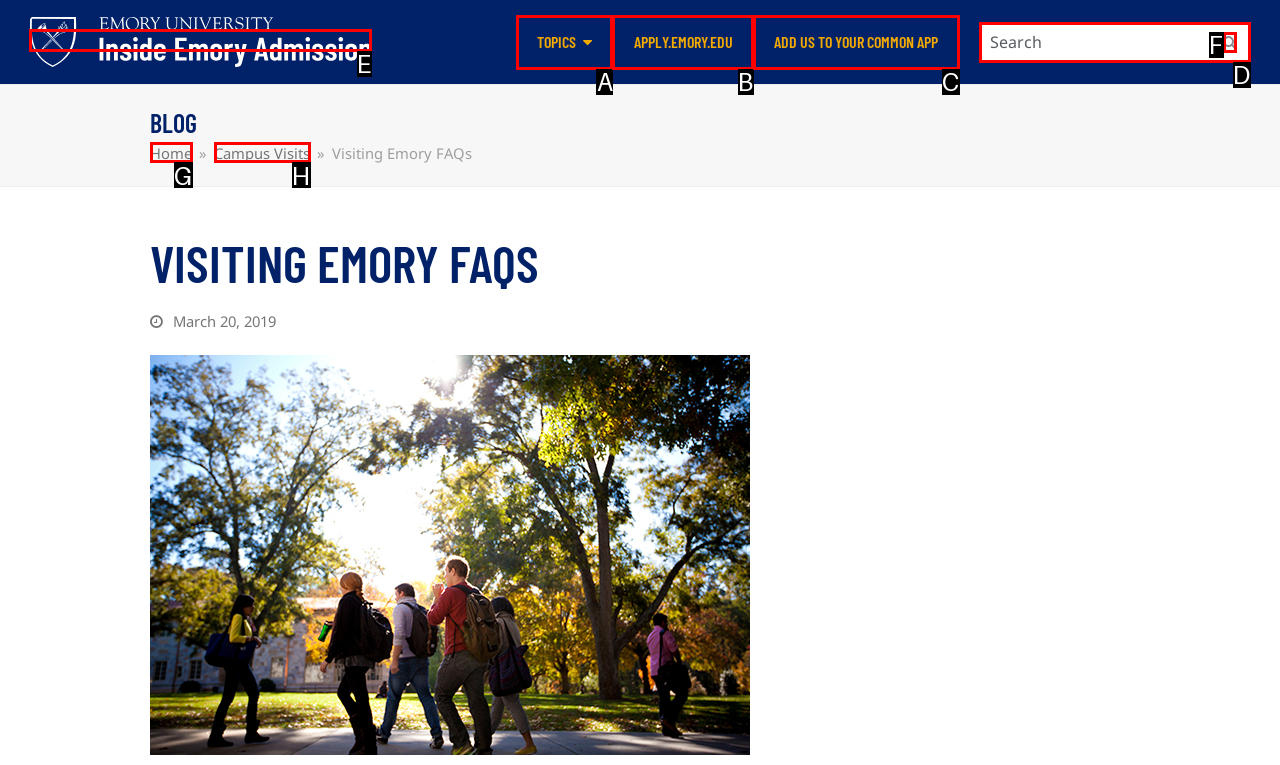Identify the letter of the UI element needed to carry out the task: go to blog homepage
Reply with the letter of the chosen option.

E